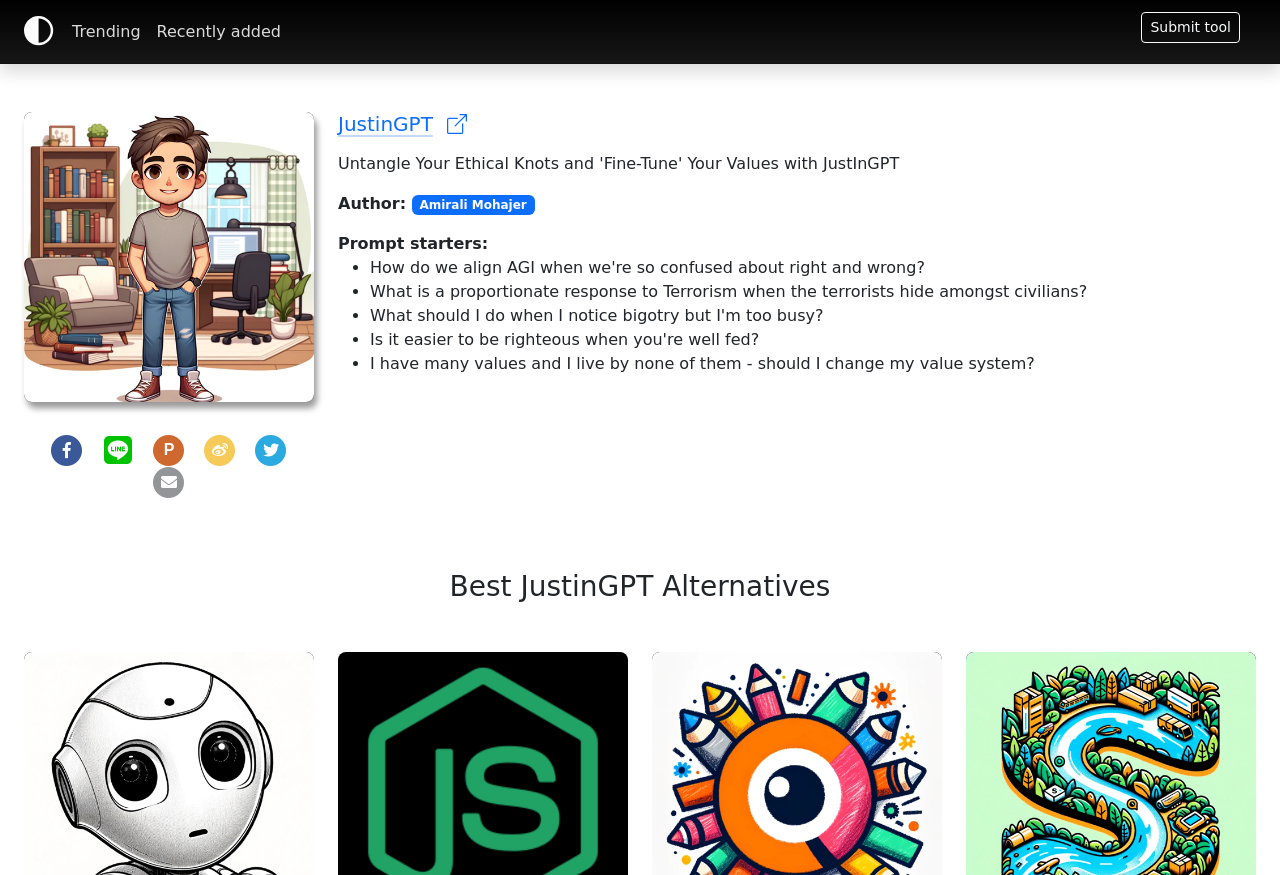Please determine the bounding box coordinates of the element to click in order to execute the following instruction: "Click on the 'JustinGPT' link". The coordinates should be four float numbers between 0 and 1, specified as [left, top, right, bottom].

[0.264, 0.128, 0.338, 0.155]